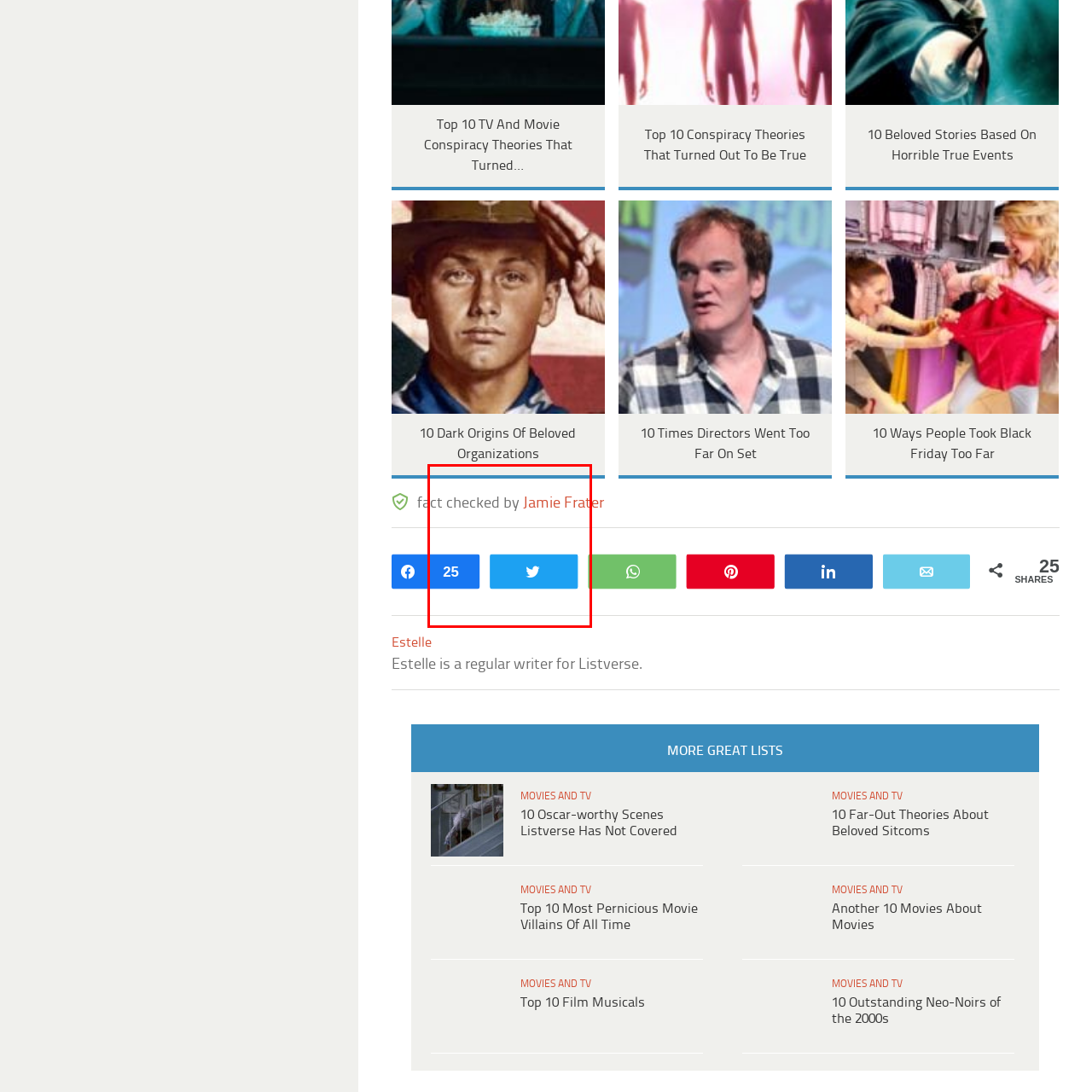Give a detailed caption for the image that is encased within the red bounding box.

The image showcases social media sharing options for an article, featuring a metrics display that indicates the content has been shared 25 times. Accompanying this is a link identifying Jamie Frater as the fact-checker for the article, highlighted in a contrasting red font. The image also includes recognizable social media icons, specifically a Twitter icon, allowing users to share the content easily across their networks. This visual represents the intersection of digital engagement and content validation, emphasizing the importance of fact-checking in media.